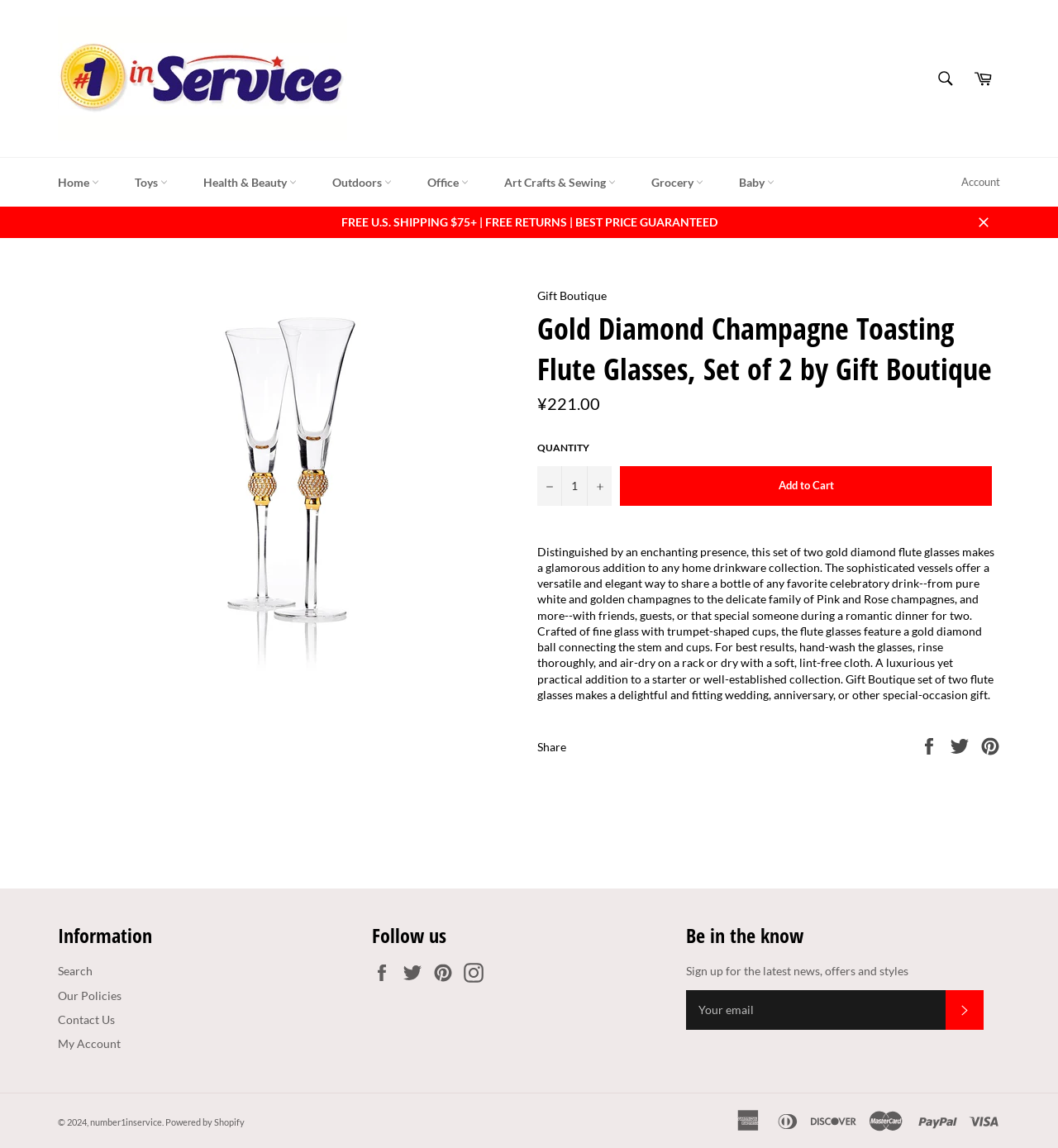Answer the question using only a single word or phrase: 
What is the product name?

Gold Diamond Champagne Toasting Flute Glasses